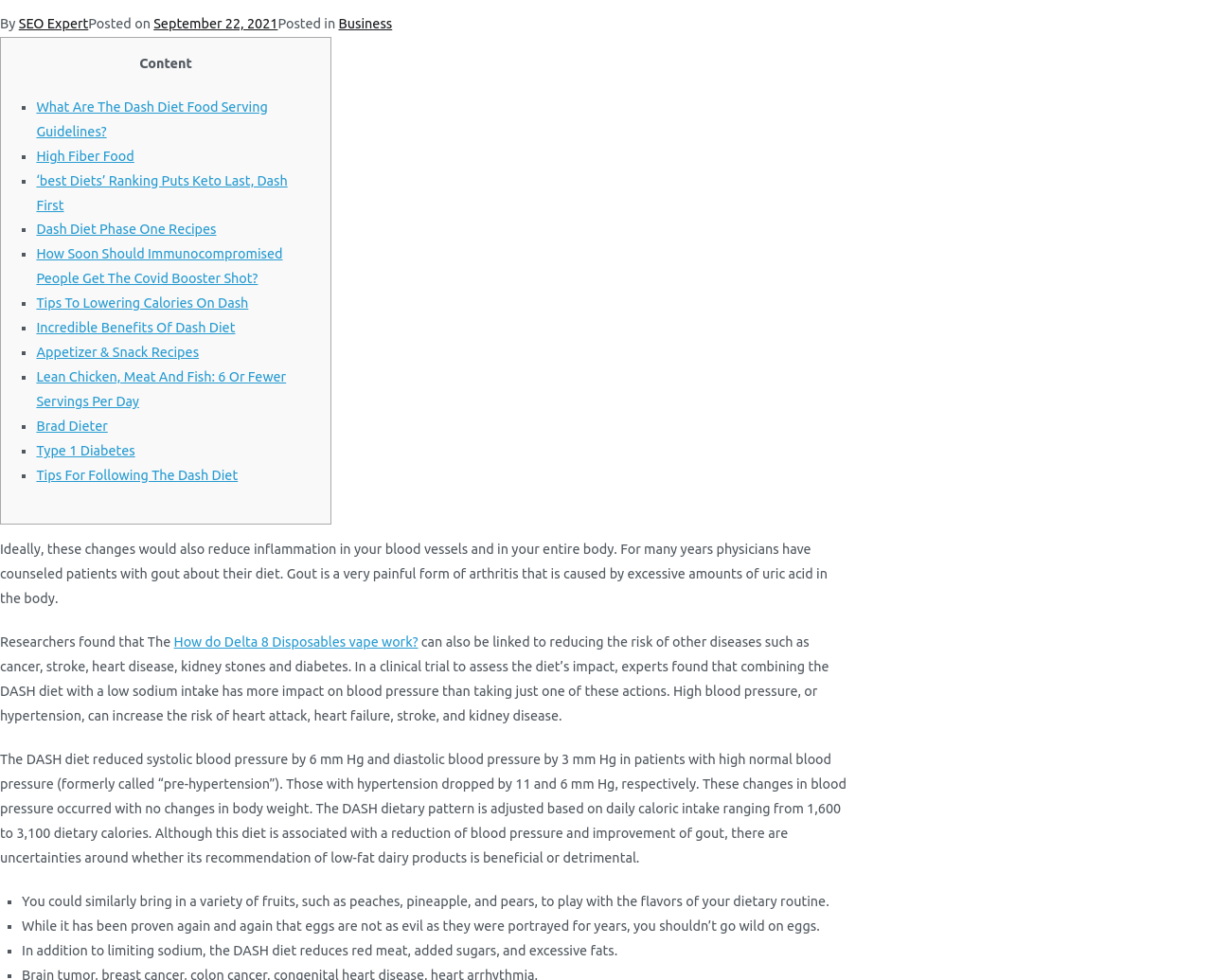Please specify the coordinates of the bounding box for the element that should be clicked to carry out this instruction: "Learn about 'High Fiber Food'". The coordinates must be four float numbers between 0 and 1, formatted as [left, top, right, bottom].

[0.03, 0.151, 0.111, 0.167]